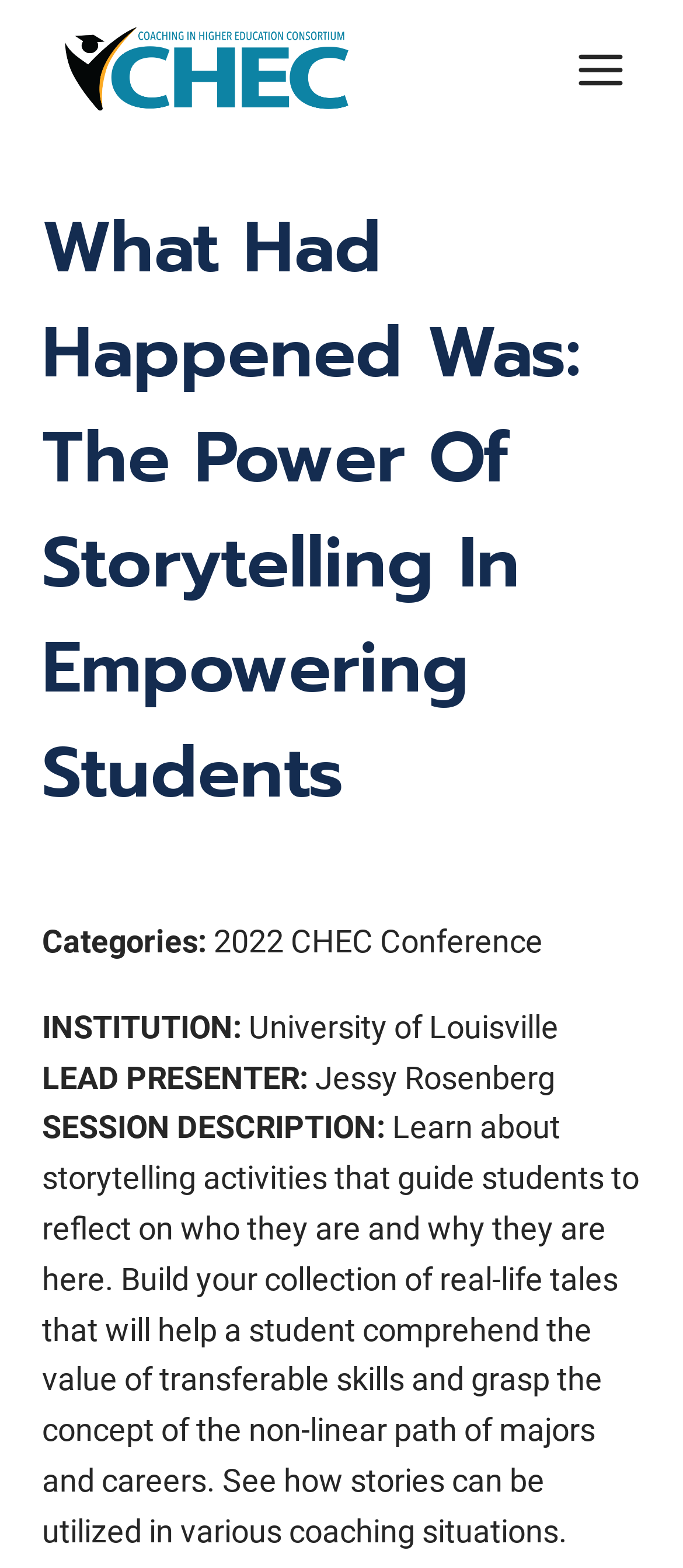By analyzing the image, answer the following question with a detailed response: How many categories are listed?

I found the answer by counting the number of categories listed under the 'Categories:' static text element, and I only found one category, which is '2022 CHEC Conference'.